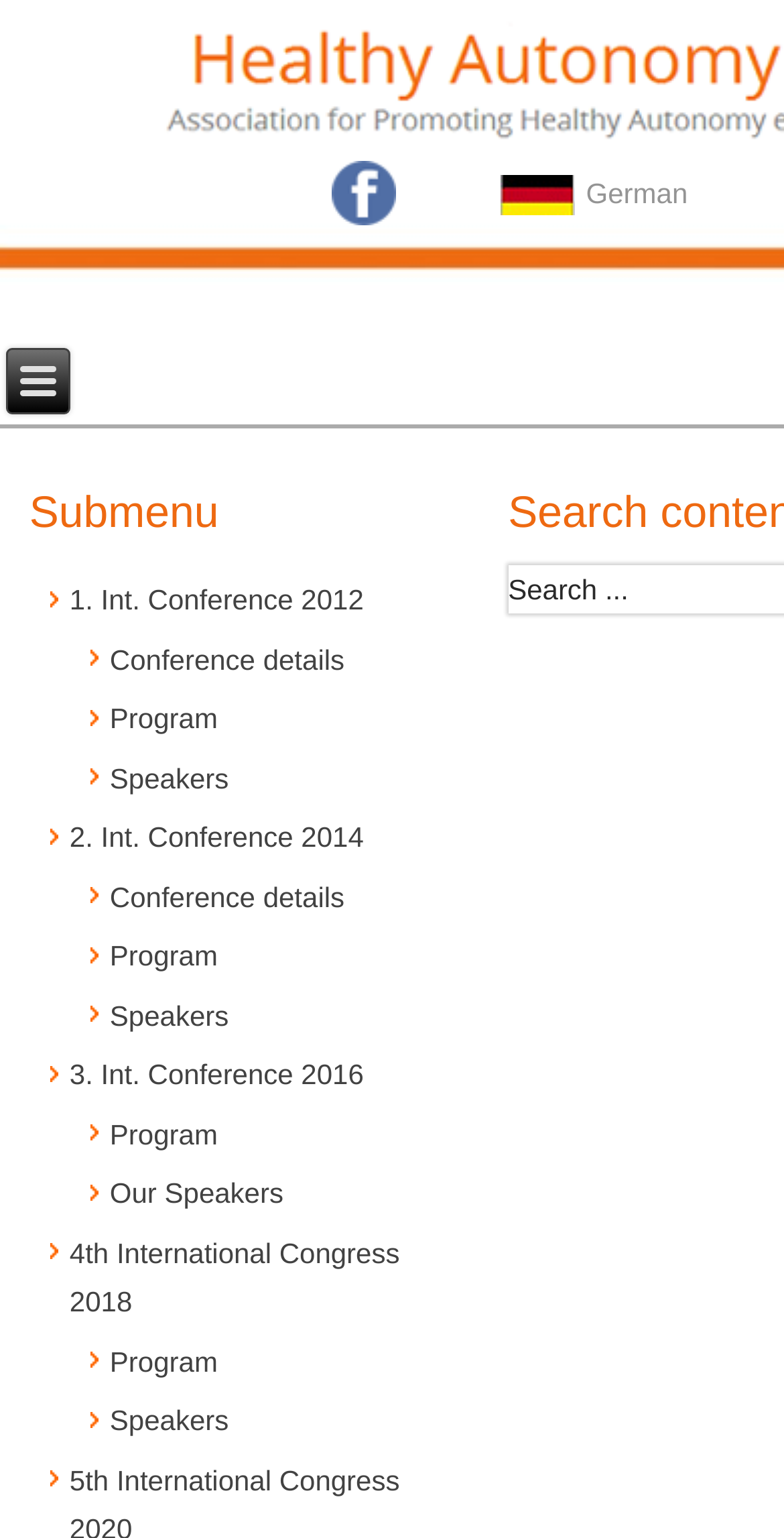What is the purpose of the search box?
Use the image to answer the question with a single word or phrase.

To search